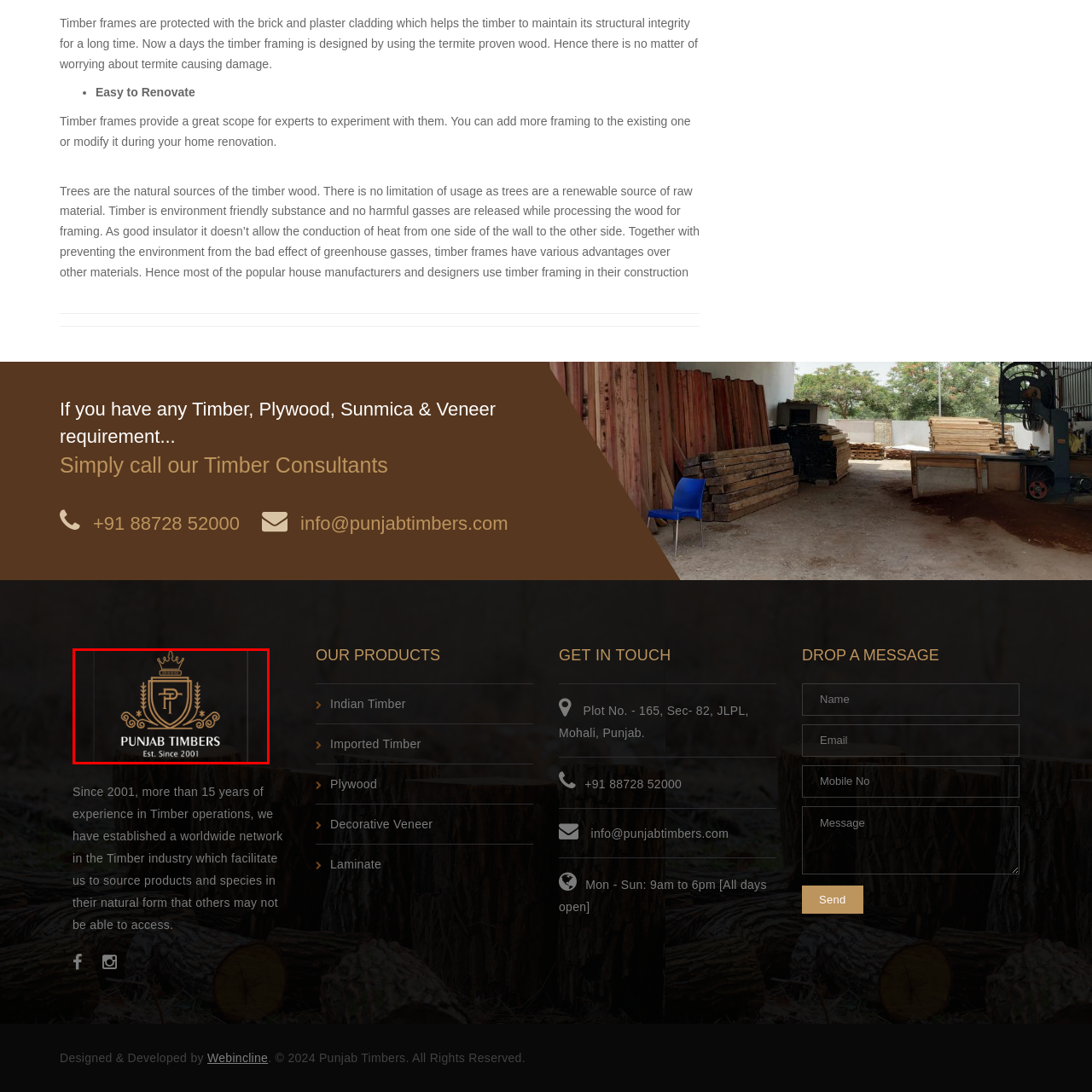Create an extensive description for the image inside the red frame.

This image features the logo of Punjab Timbers, prominently displayed against a dark background. The logo showcases elegant design elements including the initials "PT" intertwined in a sophisticated manner, set within a stylized emblem adorned with decorative motifs, including a crown at the top and ornate flourishes on either side. Below the emblem, the company name "PUNJAB TIMBERS" is clearly highlighted in bold, capital letters, conveying strength and reliability. The tagline "Est. Since 2001" indicates the company’s long-standing experience in the timber industry, emphasizing its established presence and reliability in sourcing high-quality timber products. The overall aesthetic of the logo reflects professionalism and tradition, suitable for a business that has been operational for over two decades.